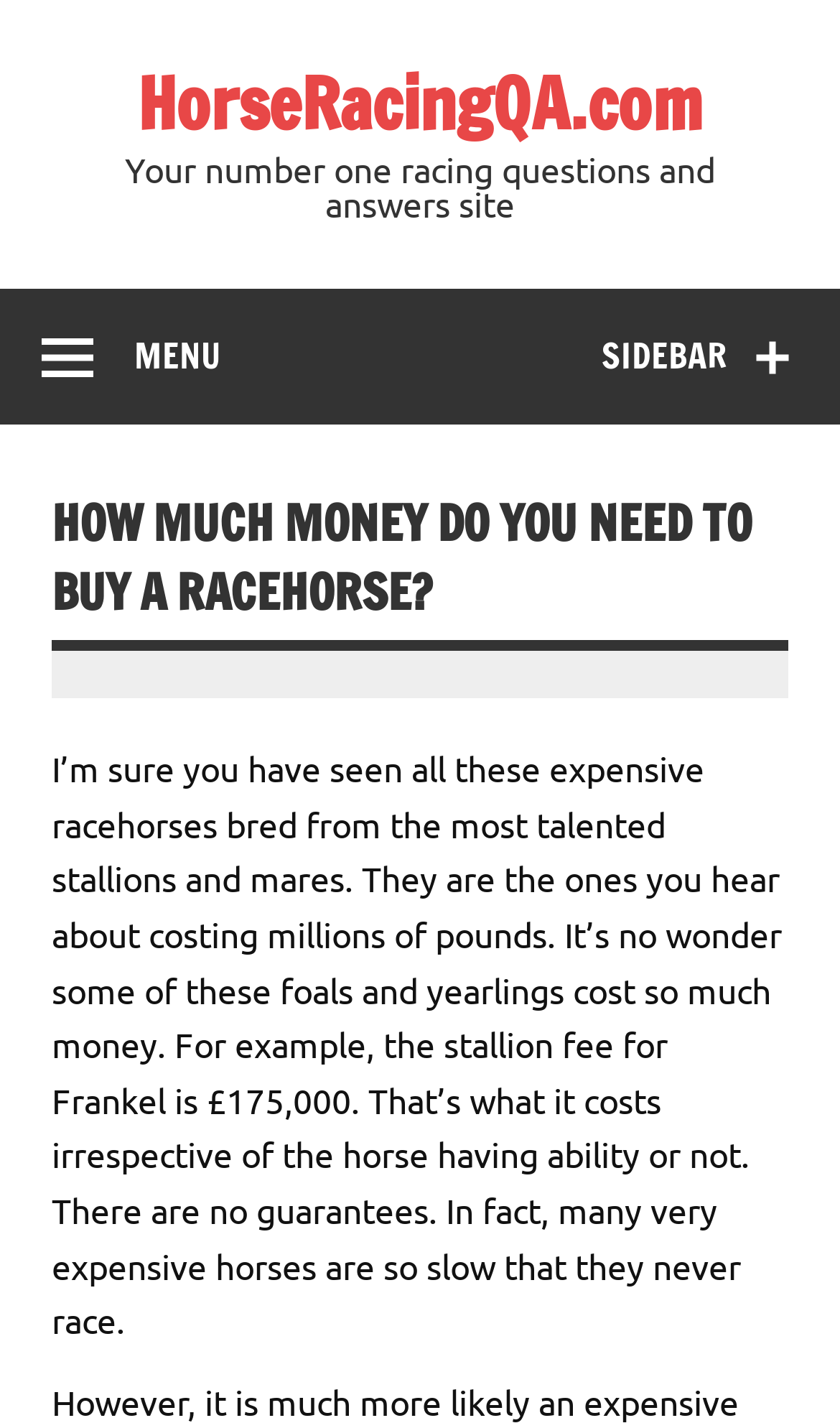From the element description: "Sidebar", extract the bounding box coordinates of the UI element. The coordinates should be expressed as four float numbers between 0 and 1, in the order [left, top, right, bottom].

[0.667, 0.204, 1.0, 0.298]